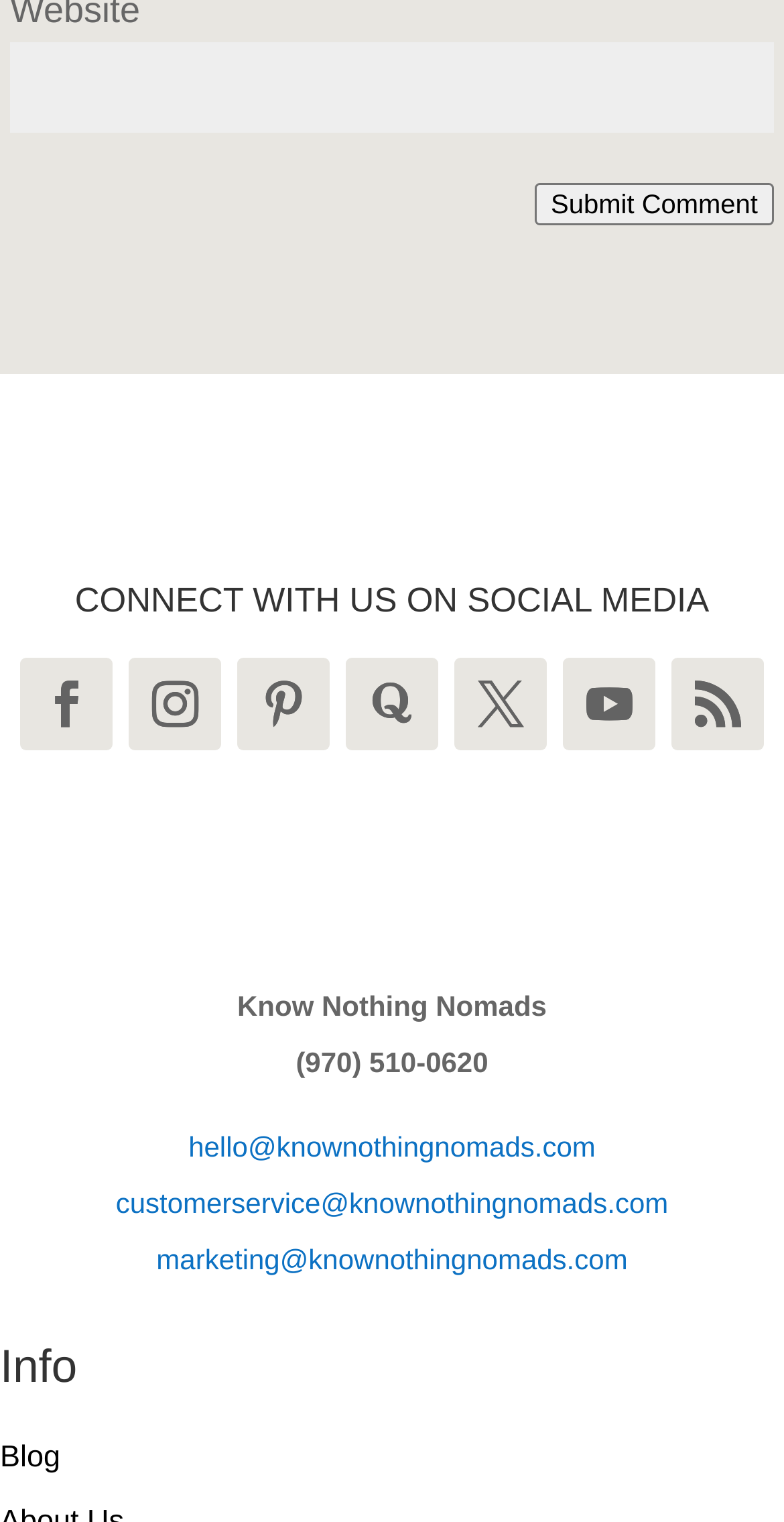Specify the bounding box coordinates of the area to click in order to execute this command: 'Visit our blog'. The coordinates should consist of four float numbers ranging from 0 to 1, and should be formatted as [left, top, right, bottom].

[0.0, 0.947, 0.077, 0.969]